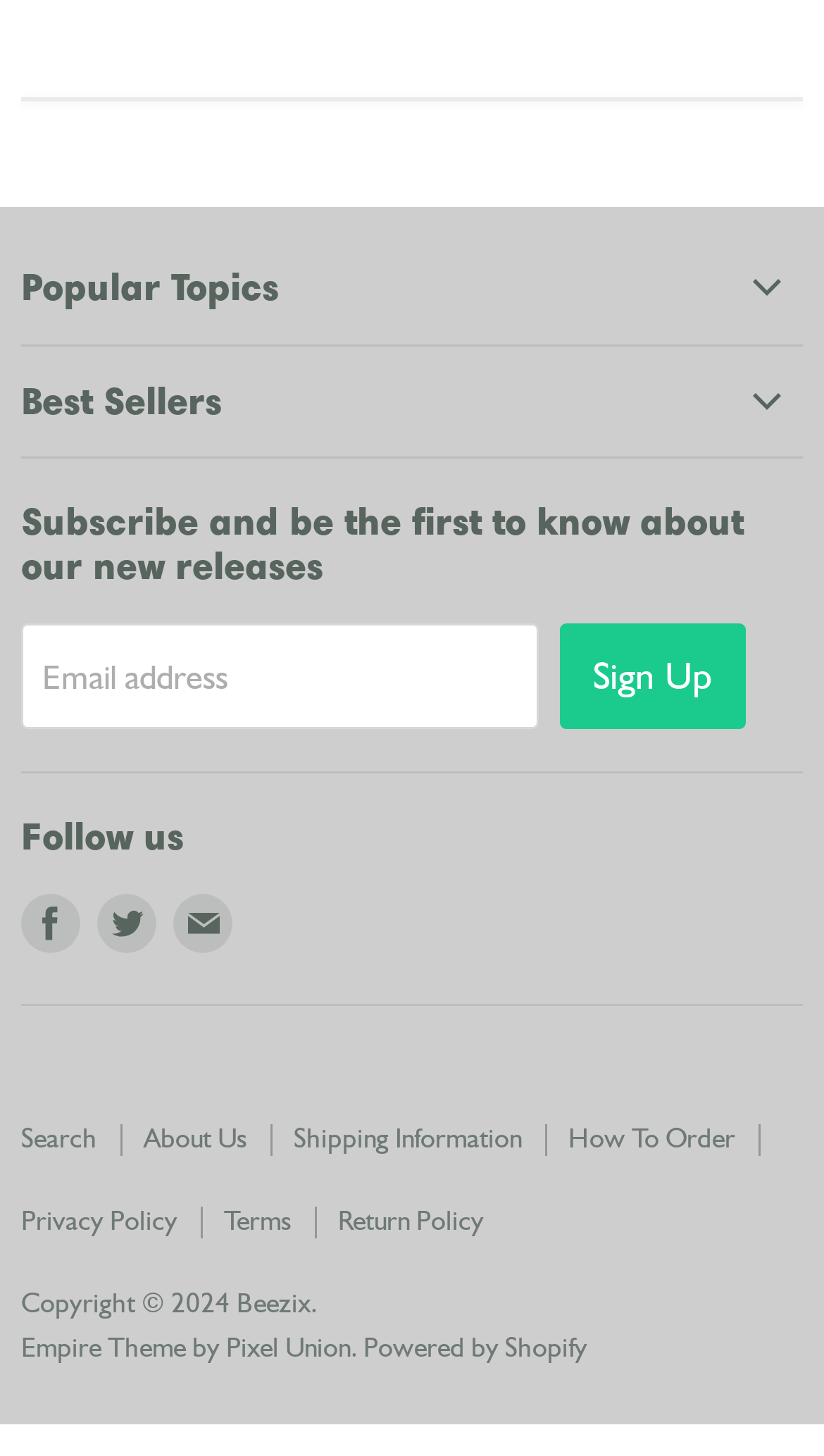Please locate the bounding box coordinates of the element that should be clicked to achieve the given instruction: "Follow on Facebook".

[0.015, 0.63, 0.108, 0.682]